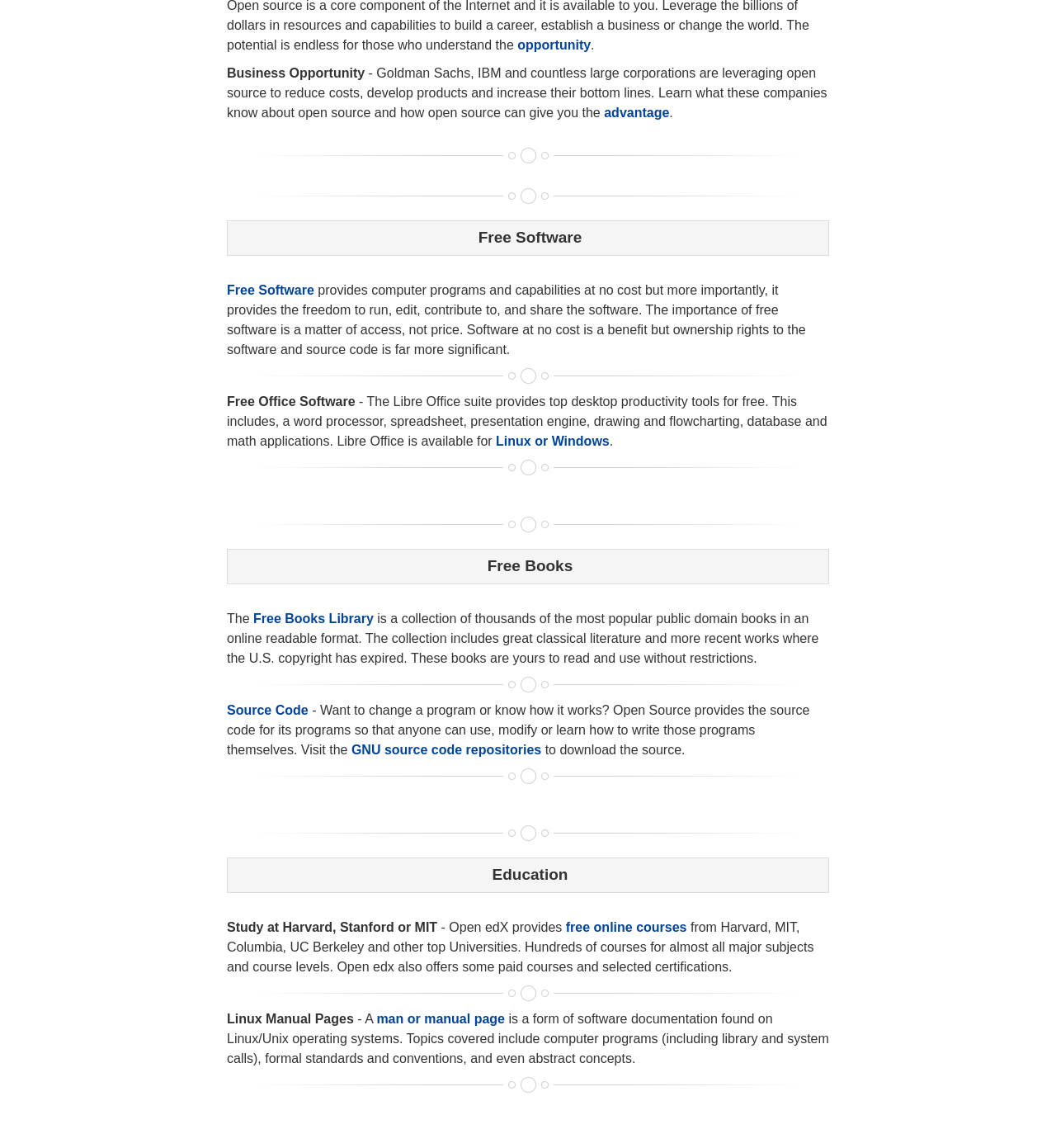Please identify the coordinates of the bounding box for the clickable region that will accomplish this instruction: "Take free online courses".

[0.536, 0.801, 0.65, 0.814]